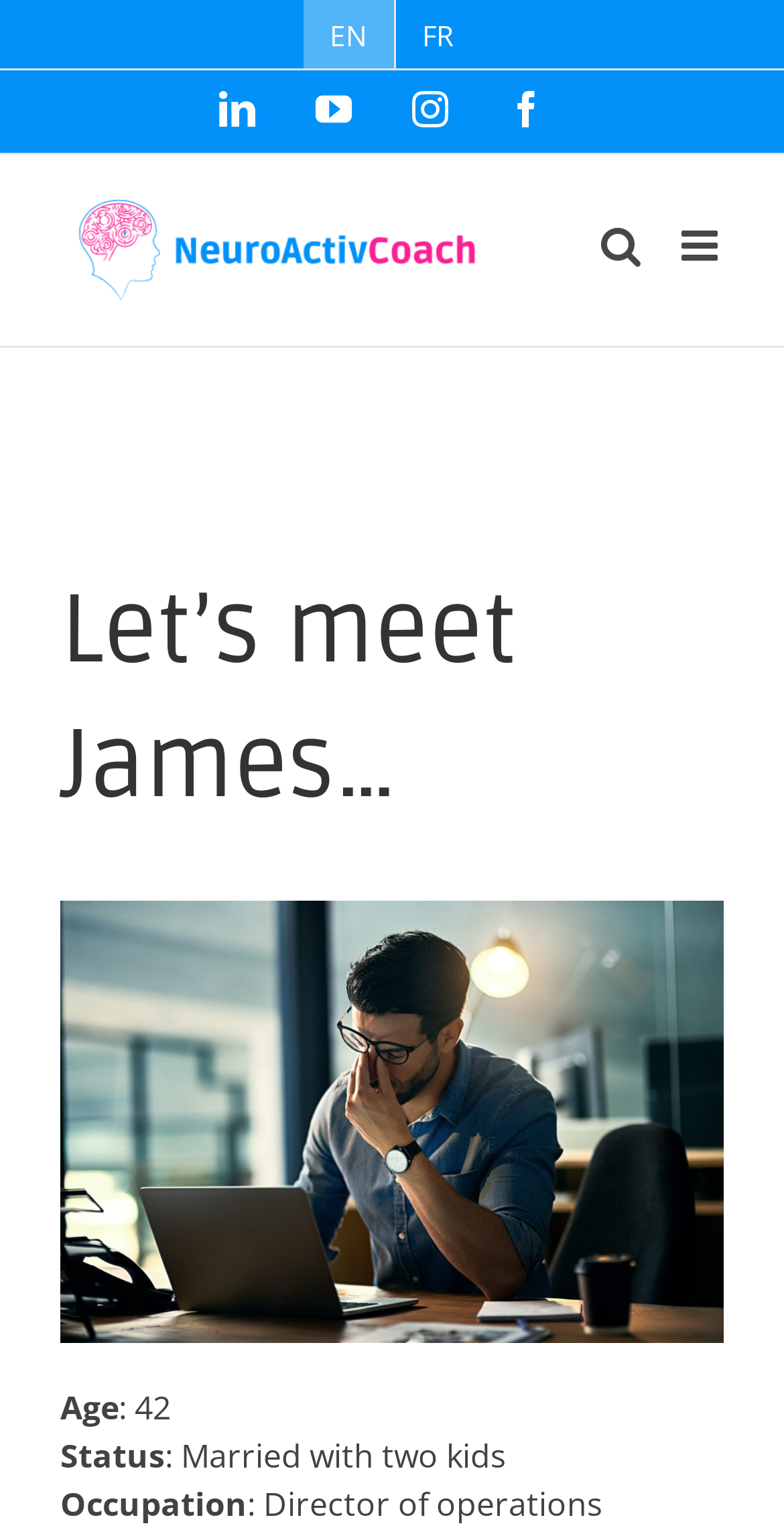Provide the bounding box coordinates for the area that should be clicked to complete the instruction: "Search on the website".

[0.767, 0.146, 0.818, 0.174]